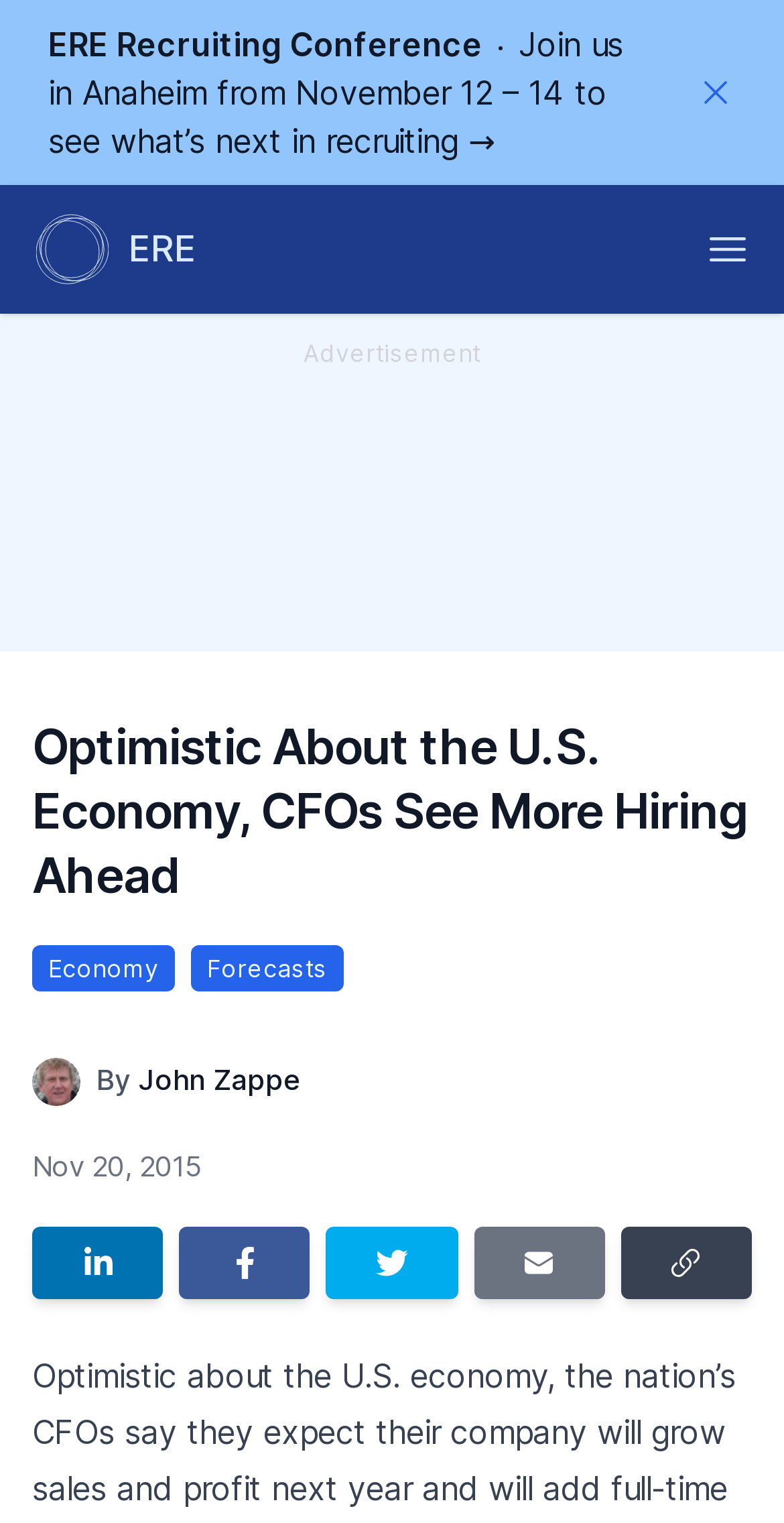Find the bounding box coordinates of the element to click in order to complete the given instruction: "Share the article on LinkedIn."

[0.041, 0.805, 0.208, 0.853]